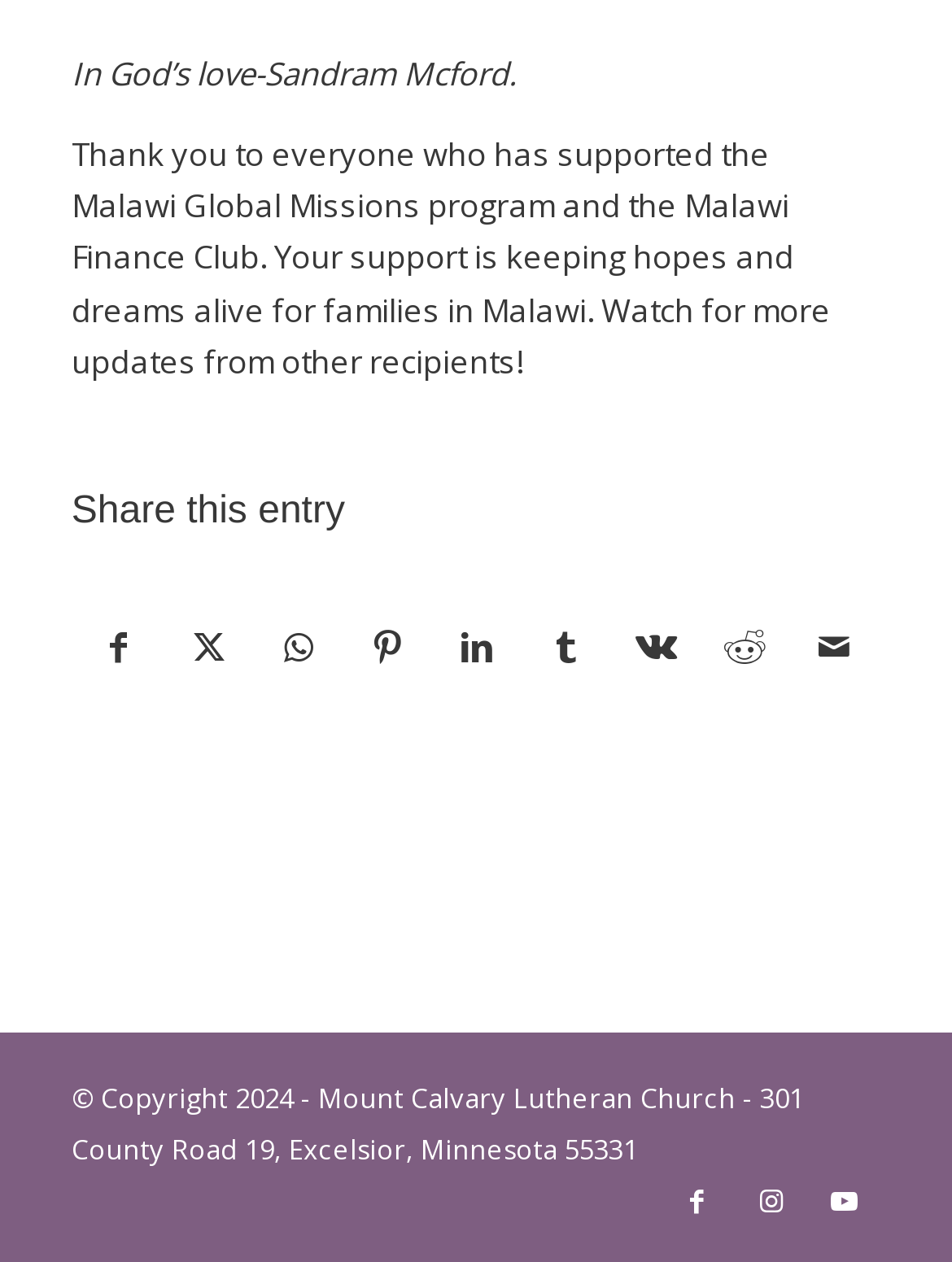Provide a one-word or one-phrase answer to the question:
What is the address of Mount Calvary Lutheran Church?

301 County Road 19, Excelsior, Minnesota 55331